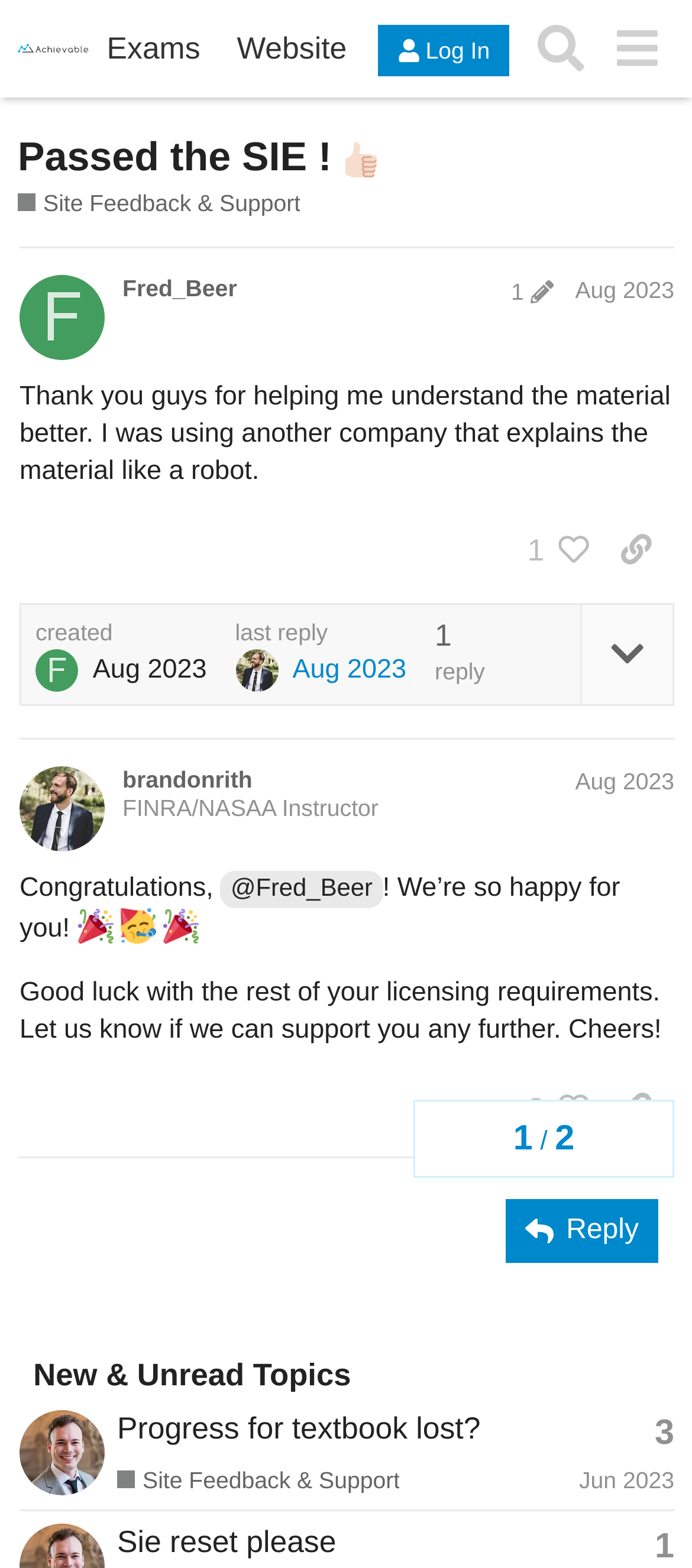Find the bounding box coordinates of the element you need to click on to perform this action: 'View the post by @Fred_Beer'. The coordinates should be represented by four float values between 0 and 1, in the format [left, top, right, bottom].

[0.028, 0.158, 0.974, 0.471]